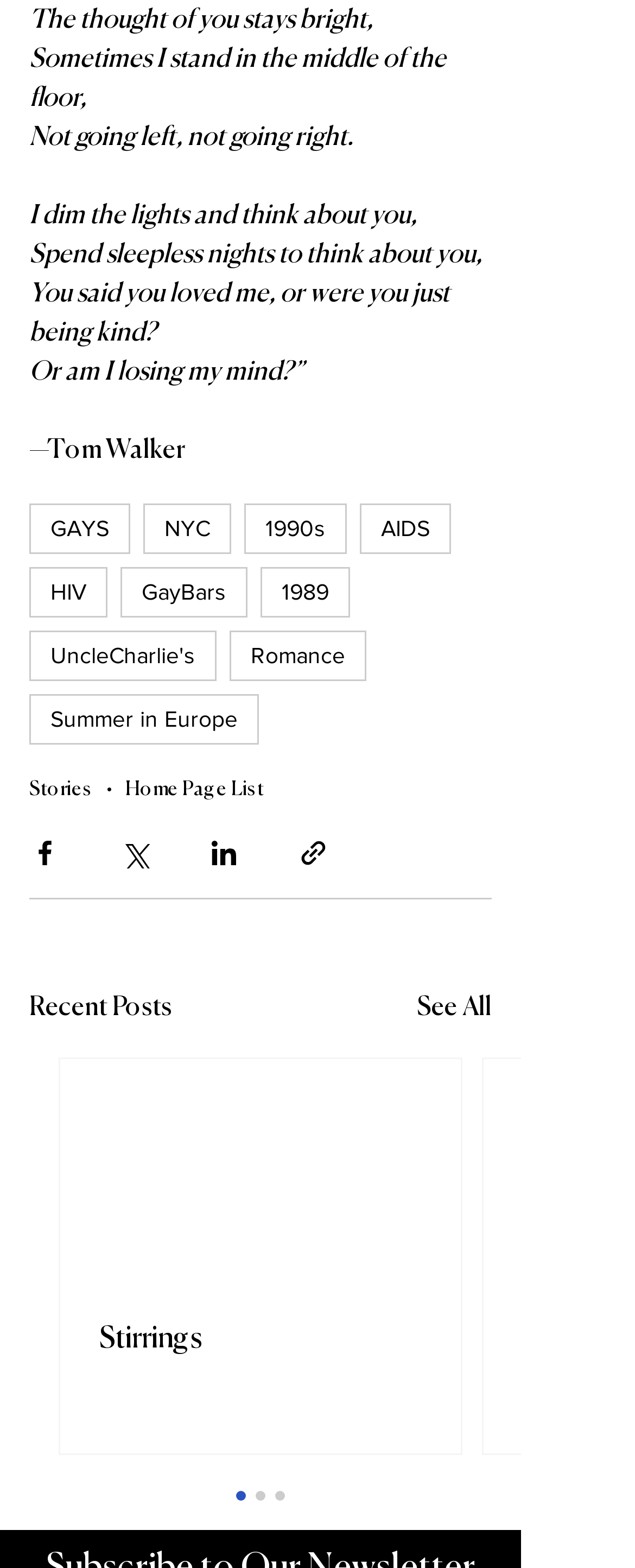Identify the bounding box coordinates of the area you need to click to perform the following instruction: "Click on the 'Stories' link".

[0.046, 0.498, 0.146, 0.511]